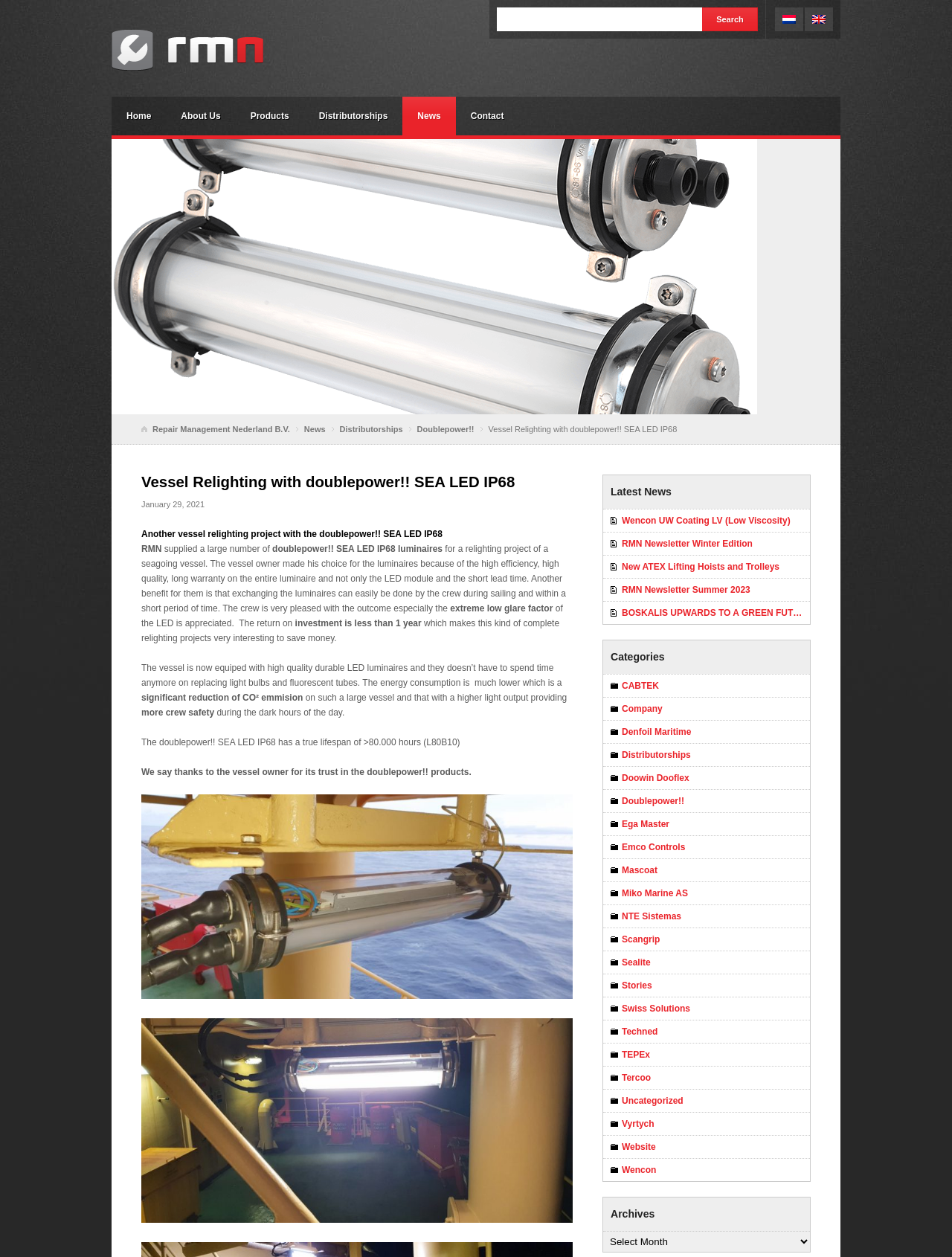Explain the webpage in detail, including its primary components.

This webpage is about a company called Repair Management Nederland B.V. that specializes in vessel relighting projects. At the top of the page, there is a search bar with a search button next to it. Below the search bar, there is a navigation menu with links to different sections of the website, including Home, About Us, Products, Distributorships, News, and Contact.

The main content of the page is about a vessel relighting project with doublepower!! SEA LED IP68 luminaires. The project is described in detail, including the benefits of using these luminaires, such as high efficiency, long warranty, and easy replacement. The text also mentions the positive feedback from the vessel owner and the crew.

On the right side of the page, there are three sections: Latest News, Categories, and Archives. The Latest News section lists several news articles with links to read more. The Categories section lists various categories of products or services offered by the company, including CABTEK, Company, Denfoil Maritime, and others. The Archives section appears to be a dropdown menu that allows users to select a specific archive to view.

Throughout the page, there are several links to other pages or articles, including links to news articles, product categories, and company information. The overall layout of the page is organized and easy to navigate, with clear headings and concise text.